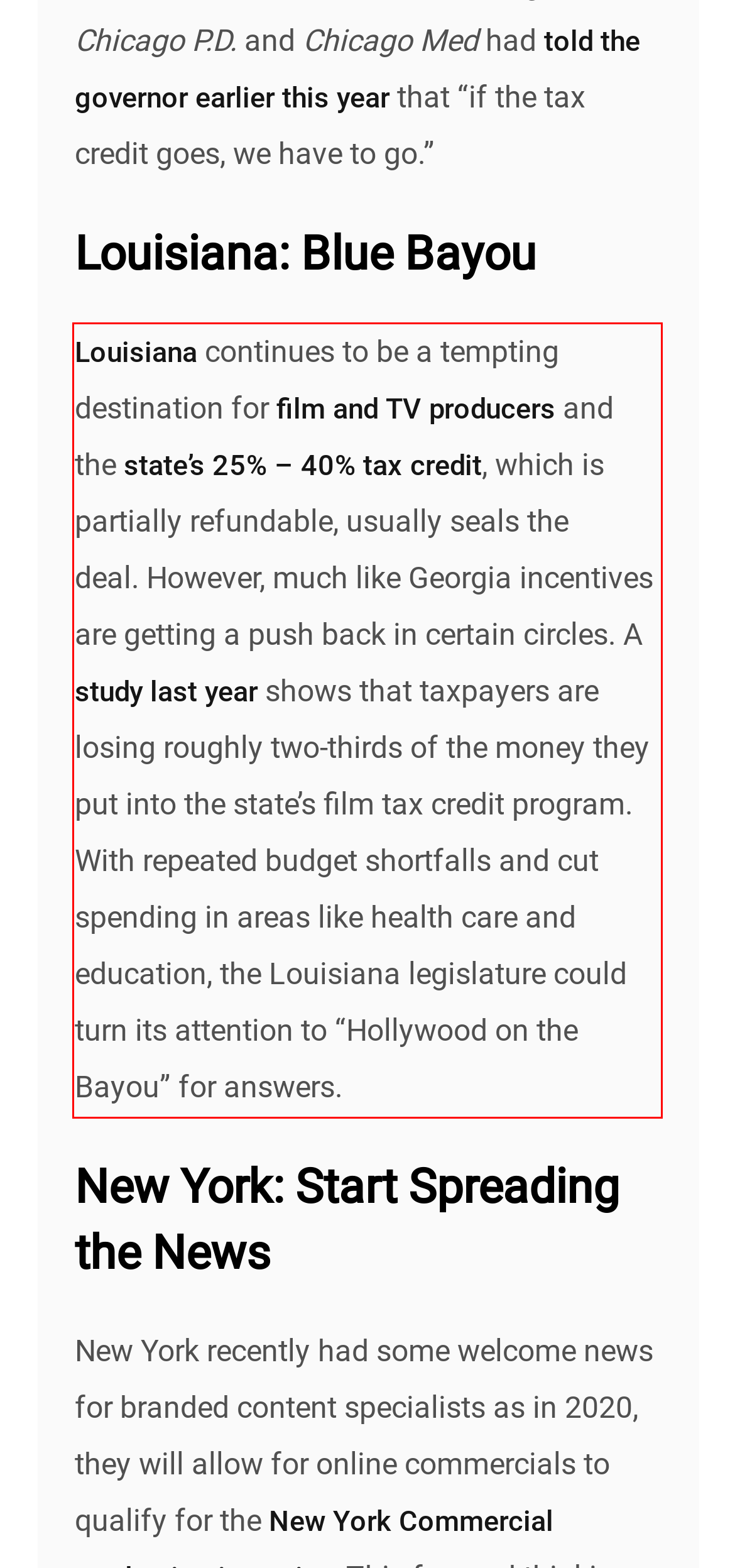From the provided screenshot, extract the text content that is enclosed within the red bounding box.

Louisiana continues to be a tempting destination for film and TV producers and the state’s 25% – 40% tax credit, which is partially refundable, usually seals the deal. However, much like Georgia incentives are getting a push back in certain circles. A study last year shows that taxpayers are losing roughly two-thirds of the money they put into the state’s film tax credit program. With repeated budget shortfalls and cut spending in areas like health care and education, the Louisiana legislature could turn its attention to “Hollywood on the Bayou” for answers.